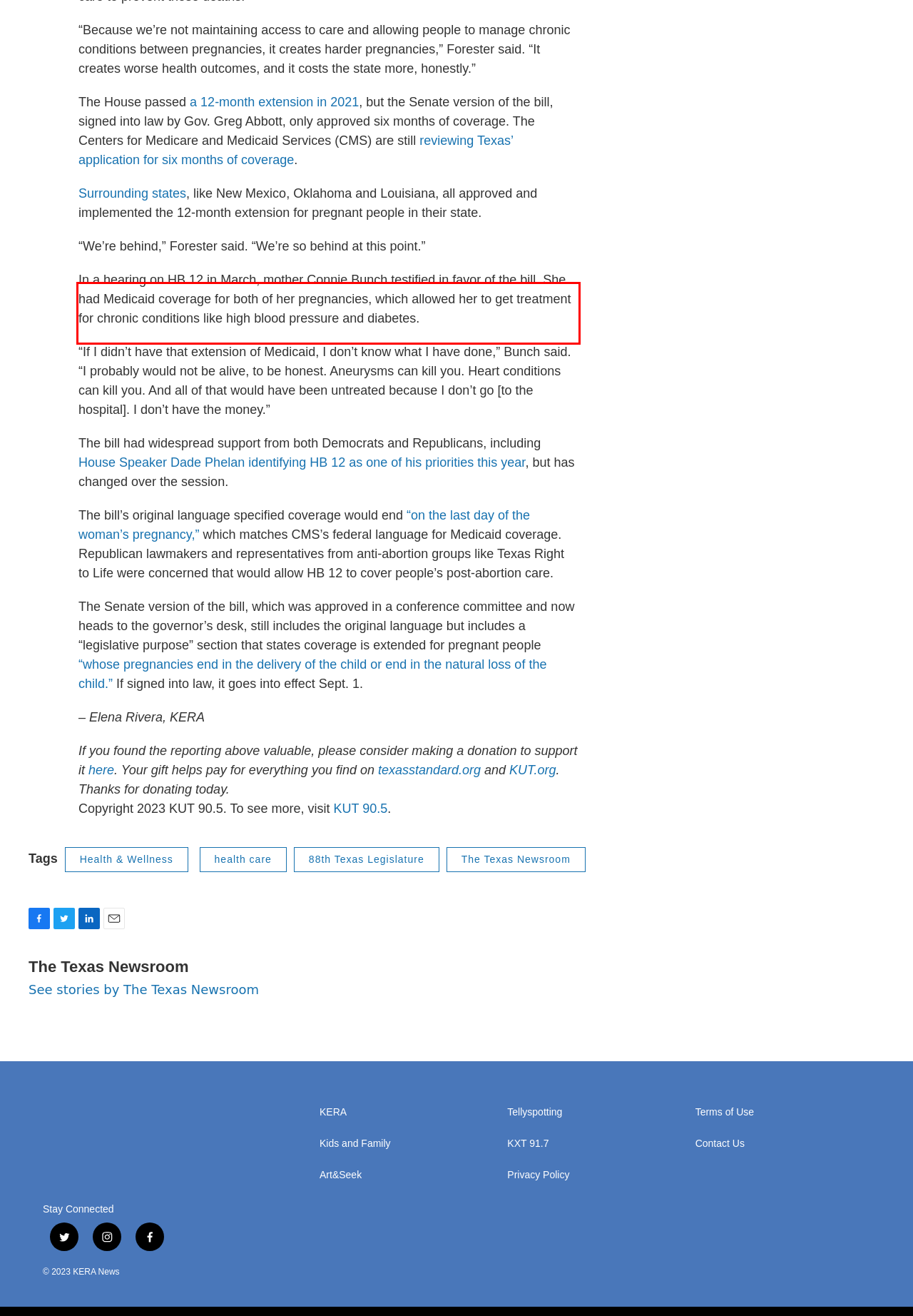Extract and provide the text found inside the red rectangle in the screenshot of the webpage.

In a hearing on HB 12 in March, mother Connie Bunch testified in favor of the bill. She had Medicaid coverage for both of her pregnancies, which allowed her to get treatment for chronic conditions like high blood pressure and diabetes.